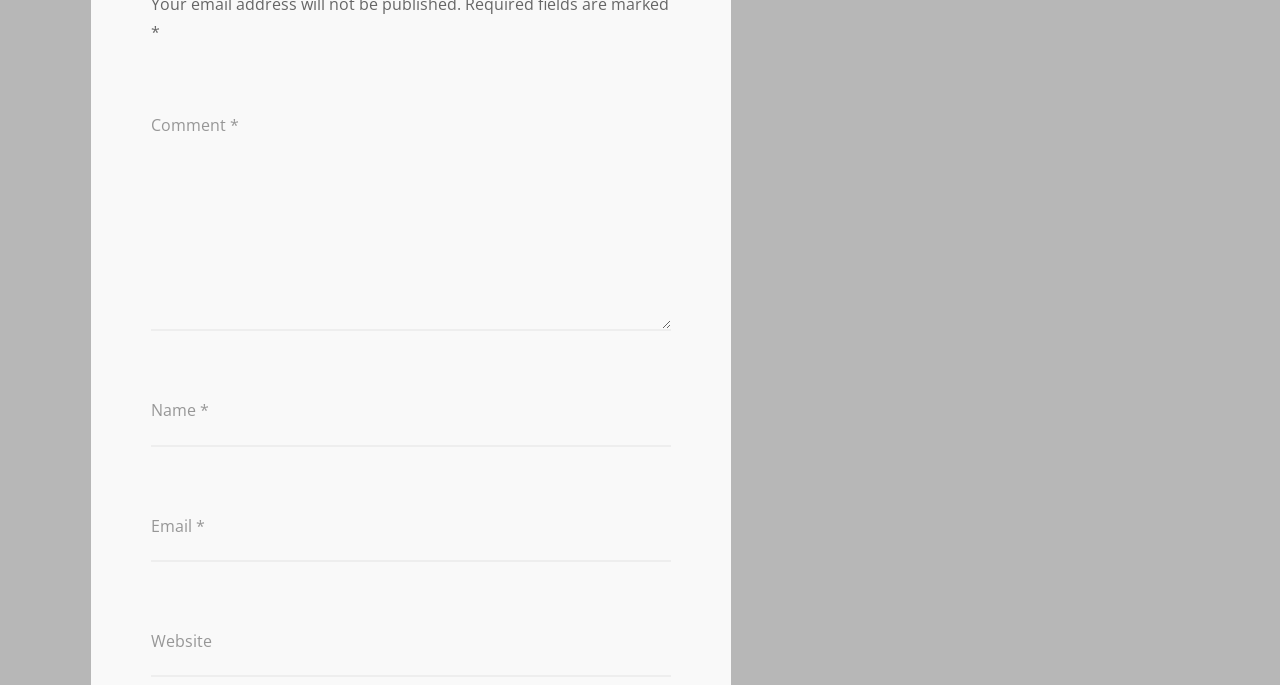Answer the question below in one word or phrase:
How many textboxes are there?

4